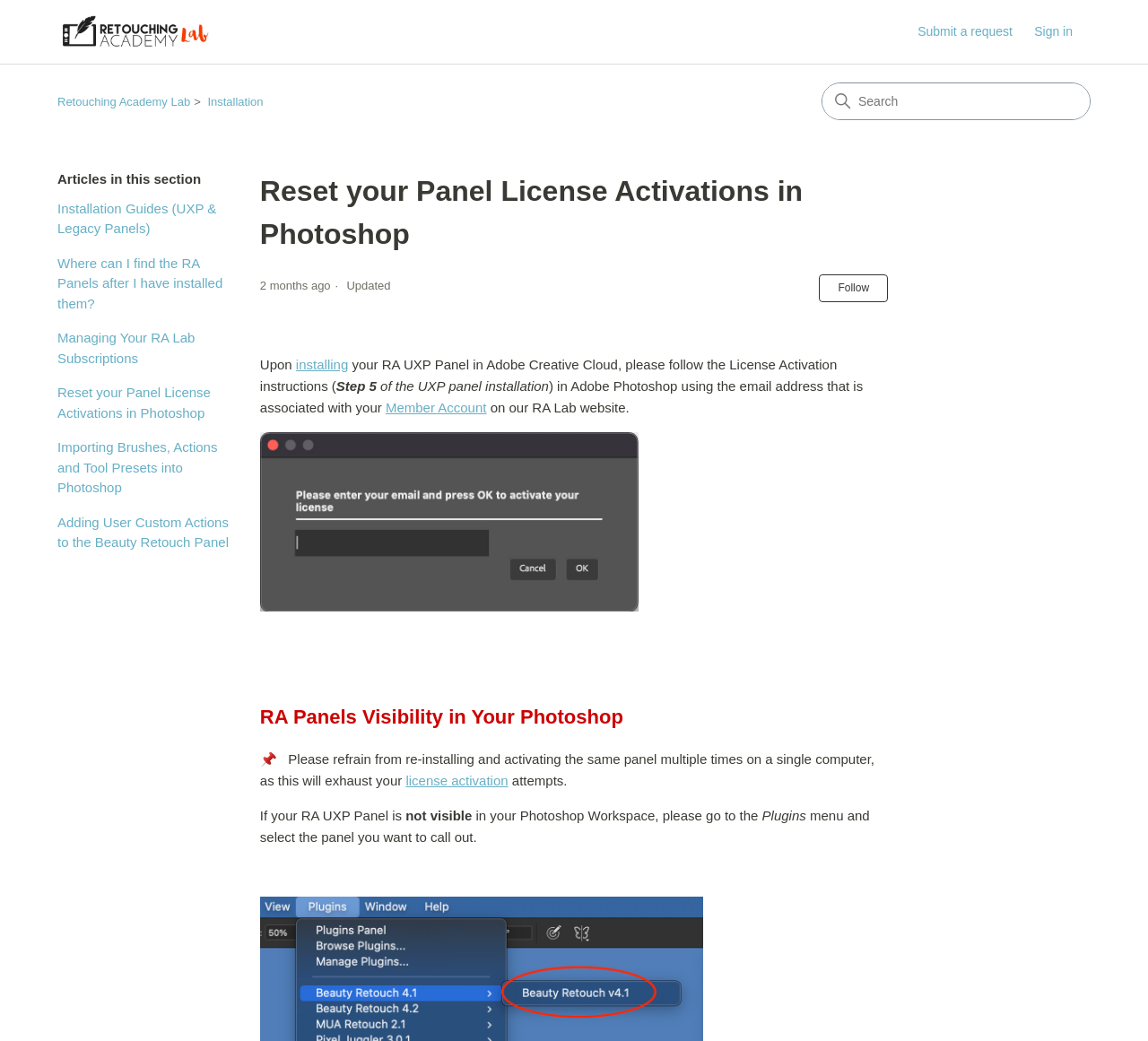Determine the bounding box coordinates for the UI element described. Format the coordinates as (top-left x, top-left y, bottom-right x, bottom-right y) and ensure all values are between 0 and 1. Element description: Little Shop of Engagement Horrors

None